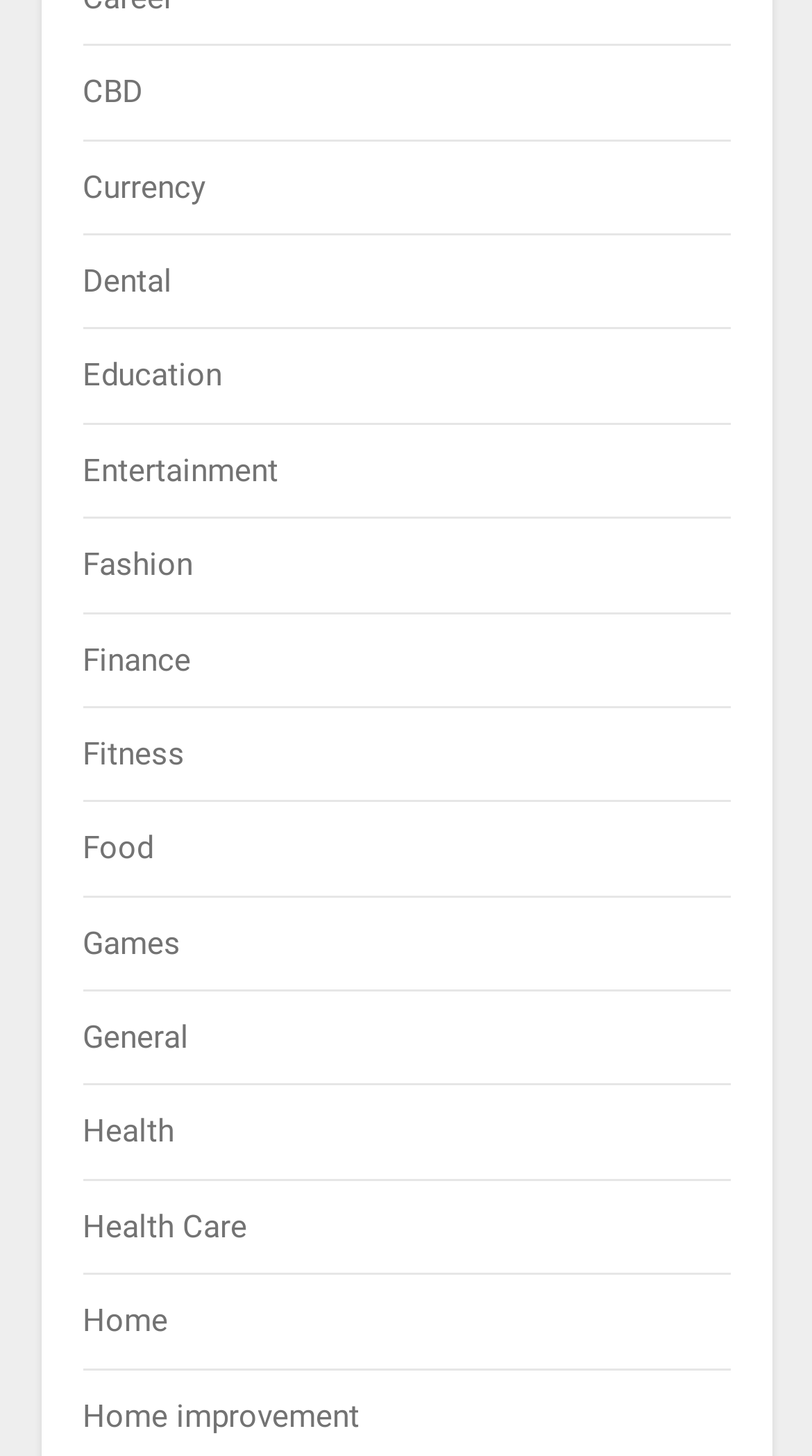Pinpoint the bounding box coordinates of the element you need to click to execute the following instruction: "Go to Fitness". The bounding box should be represented by four float numbers between 0 and 1, in the format [left, top, right, bottom].

[0.101, 0.505, 0.227, 0.531]